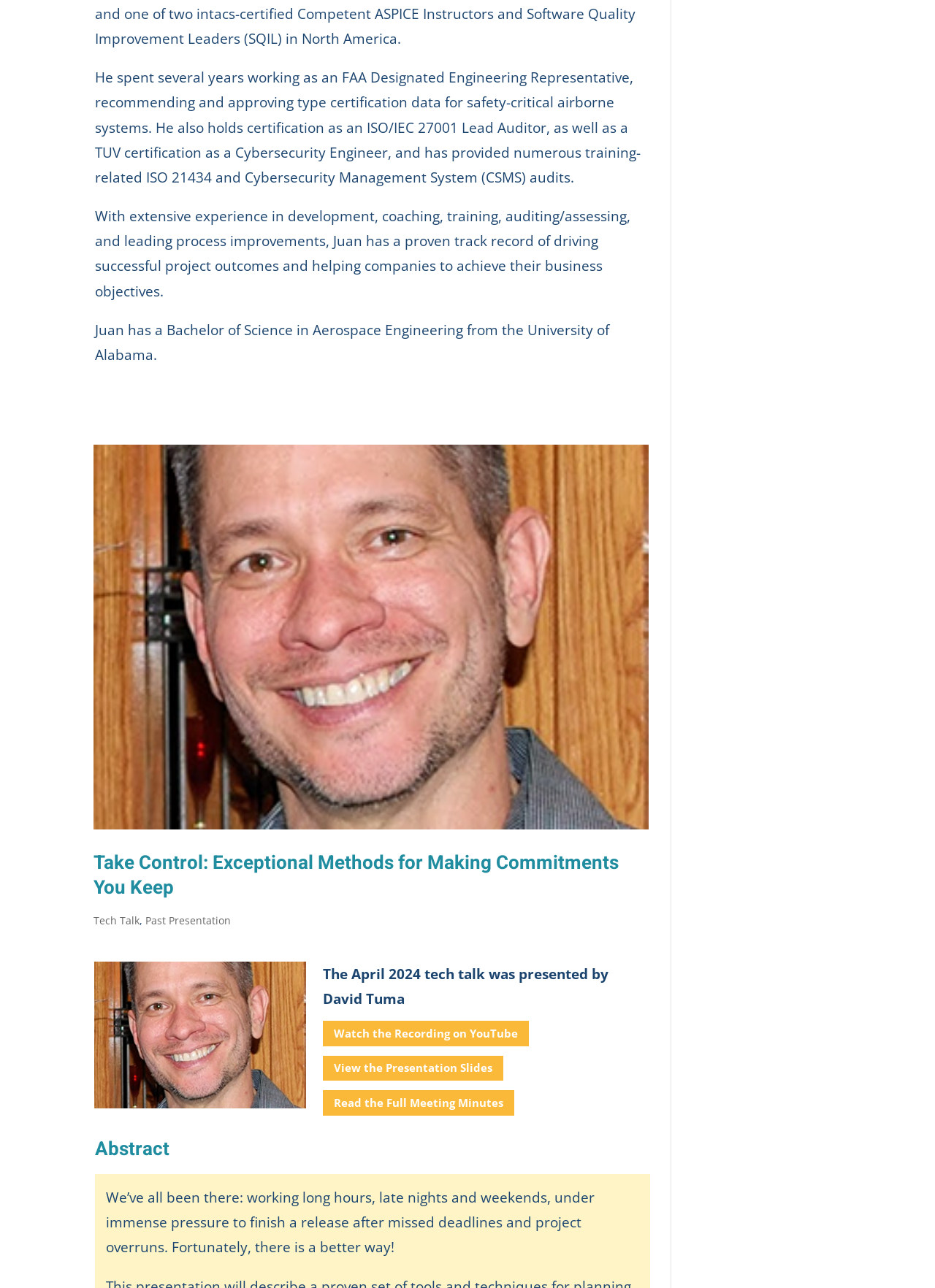Respond to the following query with just one word or a short phrase: 
What is the title of the book mentioned on the webpage?

Take Control: Exceptional Methods for Making Commitments You Keep